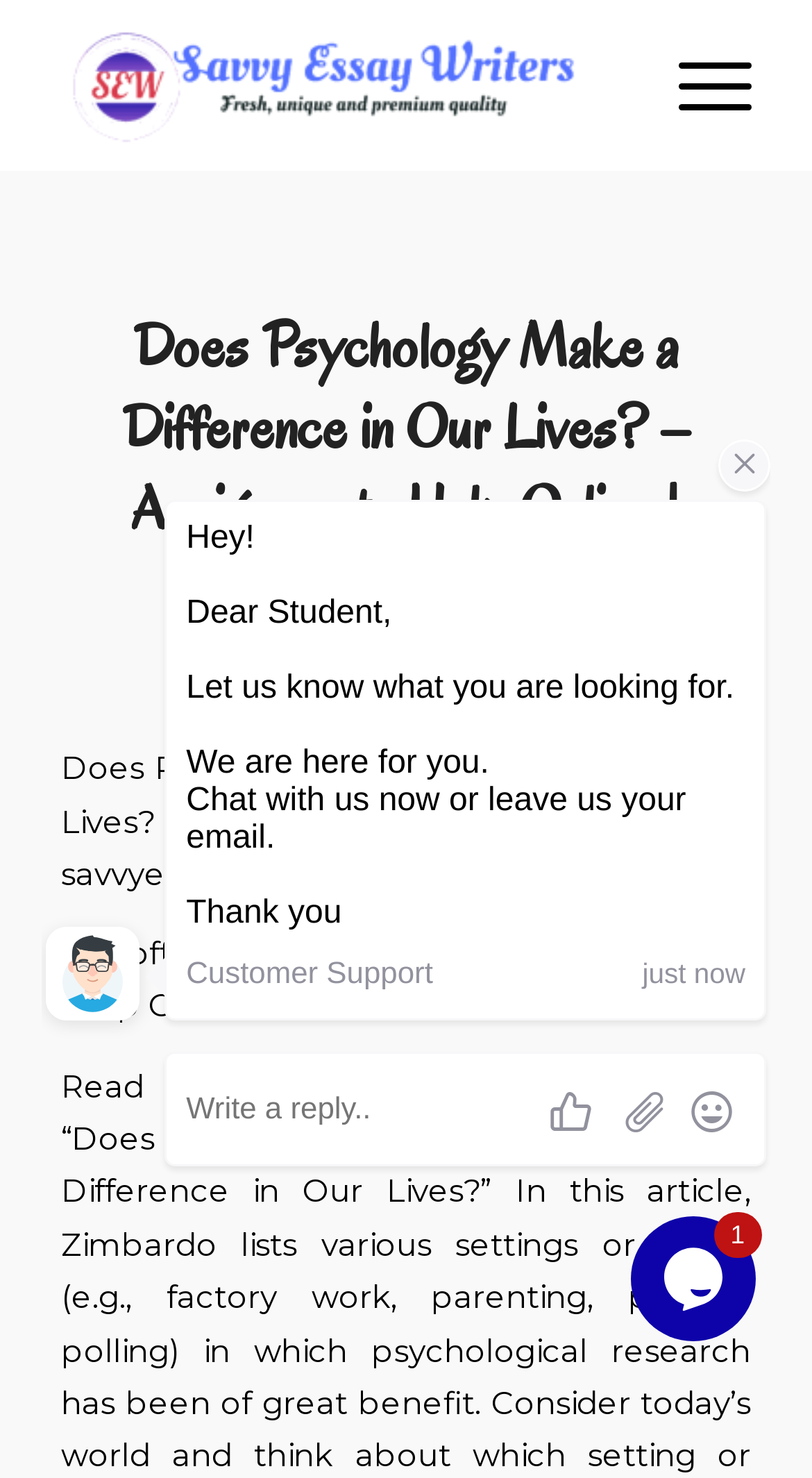Based on the element description "admin", predict the bounding box coordinates of the UI element.

[0.476, 0.445, 0.573, 0.466]